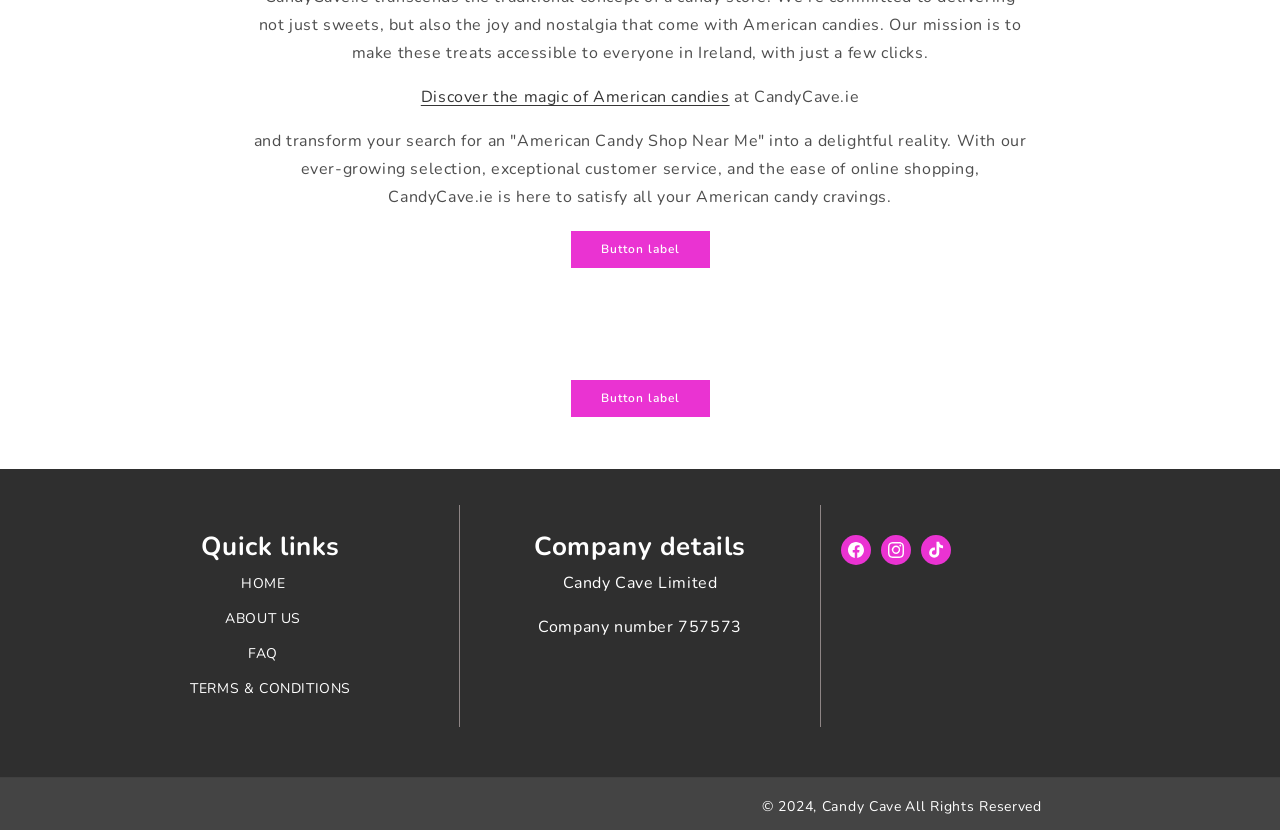Pinpoint the bounding box coordinates for the area that should be clicked to perform the following instruction: "Click on the link to review us on Google".

None